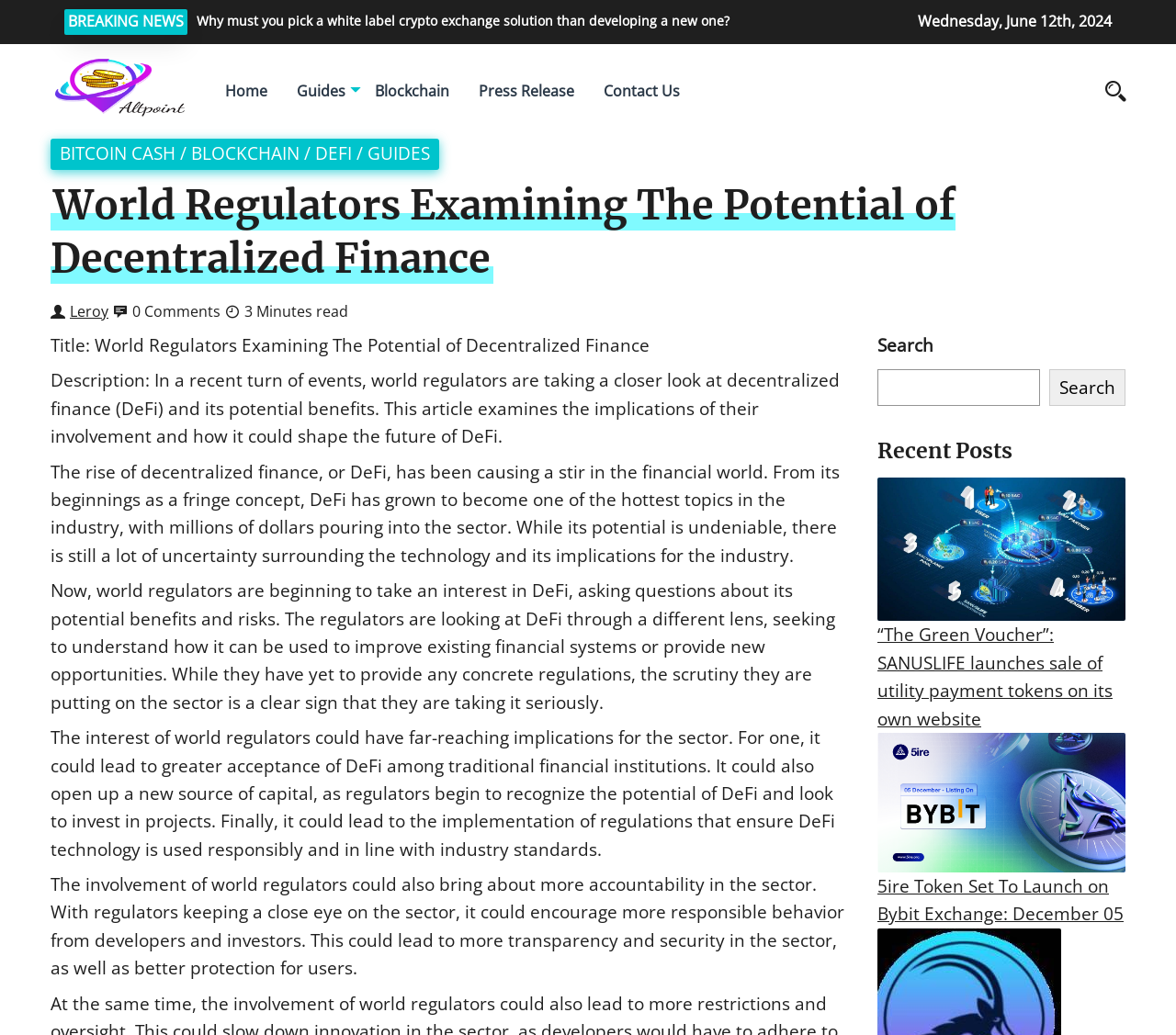Explain the webpage in detail, including its primary components.

This webpage is about decentralized finance (DeFi) and its potential benefits, with a focus on world regulators' involvement in the sector. At the top of the page, there is a "BREAKING NEWS" banner, followed by a link to an article about white label crypto exchange solutions. To the right of this link is the date "Wednesday, June 12th, 2024". 

Below the date, there is a logo of "altpoint" with a link to the website's homepage. Next to the logo are several links to different sections of the website, including "Guides", "Blockchain", "Press Release", and "Contact Us". 

On the left side of the page, there are links to different topics, including "BITCOIN CASH", "BLOCKCHAIN", "DEFI", and "GUIDES". 

The main article is titled "World Regulators Examining The Potential of Decentralized Finance" and has a brief summary below the title. The article is divided into several paragraphs, discussing the rise of DeFi, its potential benefits, and the implications of world regulators' involvement in the sector. 

To the right of the article, there is a section with information about the author, "Leroy", and the number of comments and reading time. Below this section, there is a search bar with a button to submit a search query. 

At the bottom of the page, there is a section titled "Recent Posts" with links to two recent articles.